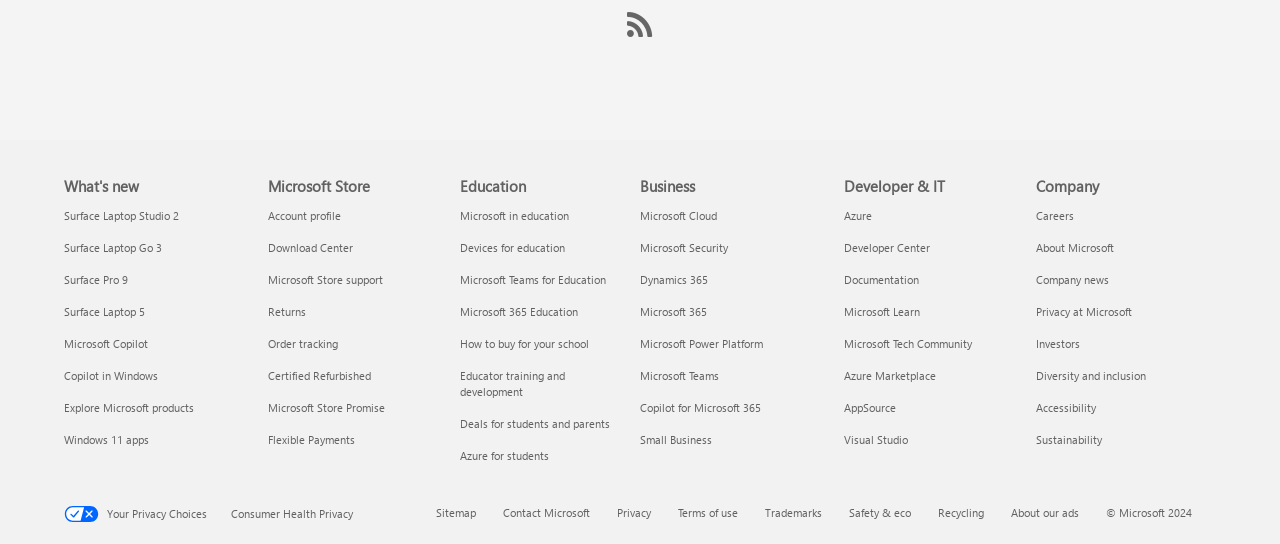Please give a short response to the question using one word or a phrase:
What is the purpose of the 'Your Privacy Choices' link?

Opt-out